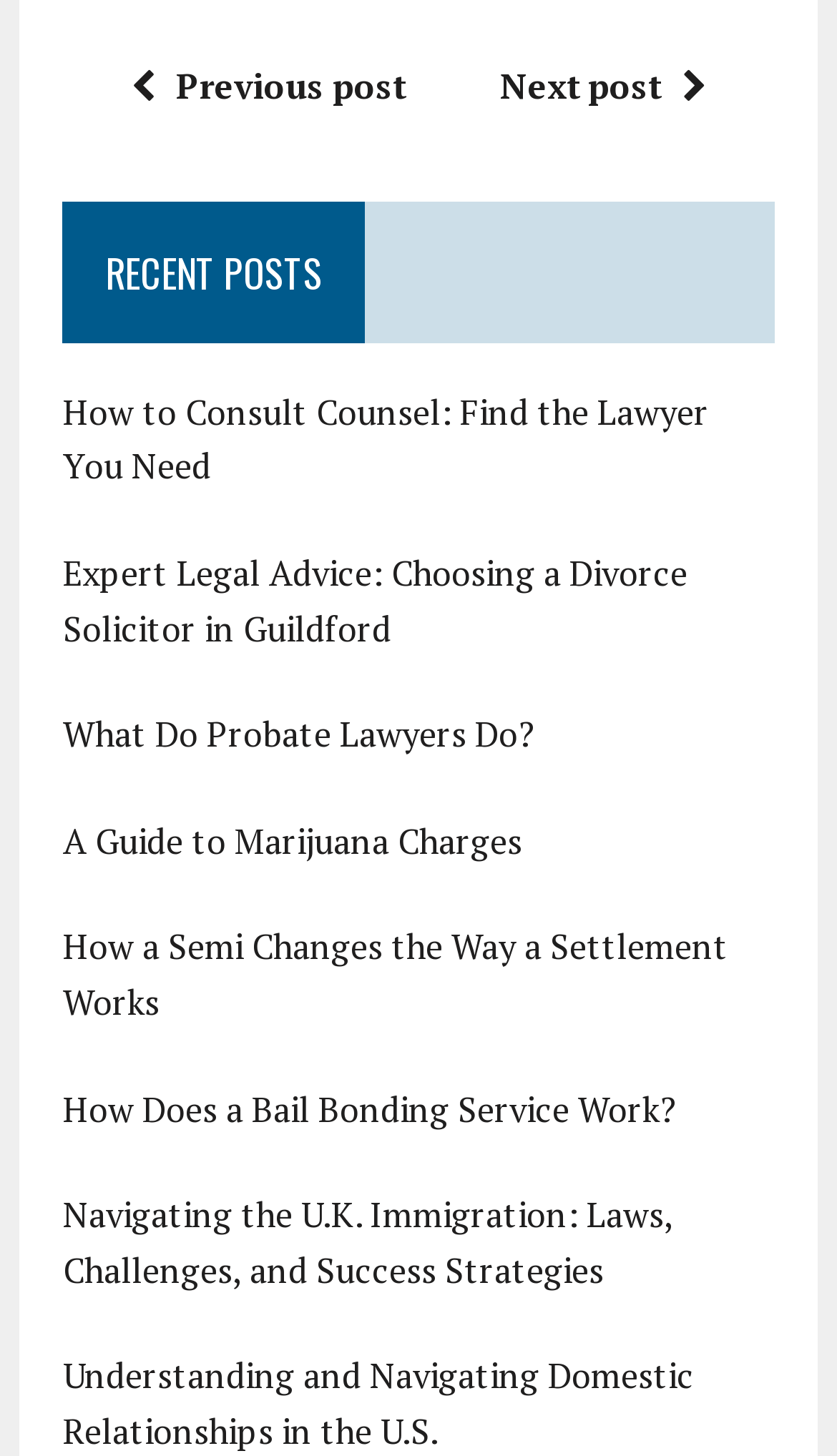Bounding box coordinates must be specified in the format (top-left x, top-left y, bottom-right x, bottom-right y). All values should be floating point numbers between 0 and 1. What are the bounding box coordinates of the UI element described as: A Guide to Marijuana Charges

[0.075, 0.561, 0.624, 0.593]